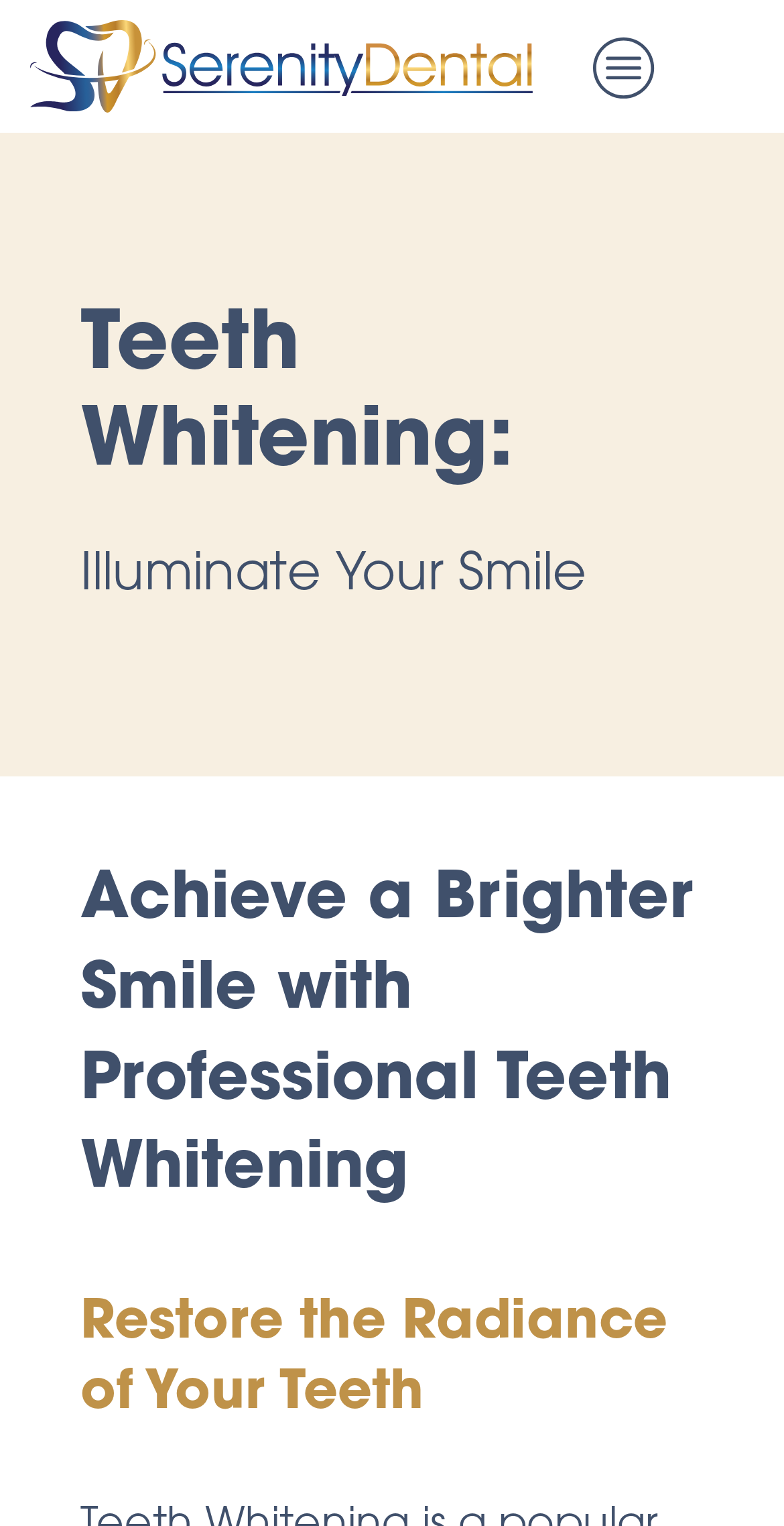Please give a concise answer to this question using a single word or phrase: 
What is the main service offered?

Teeth Whitening